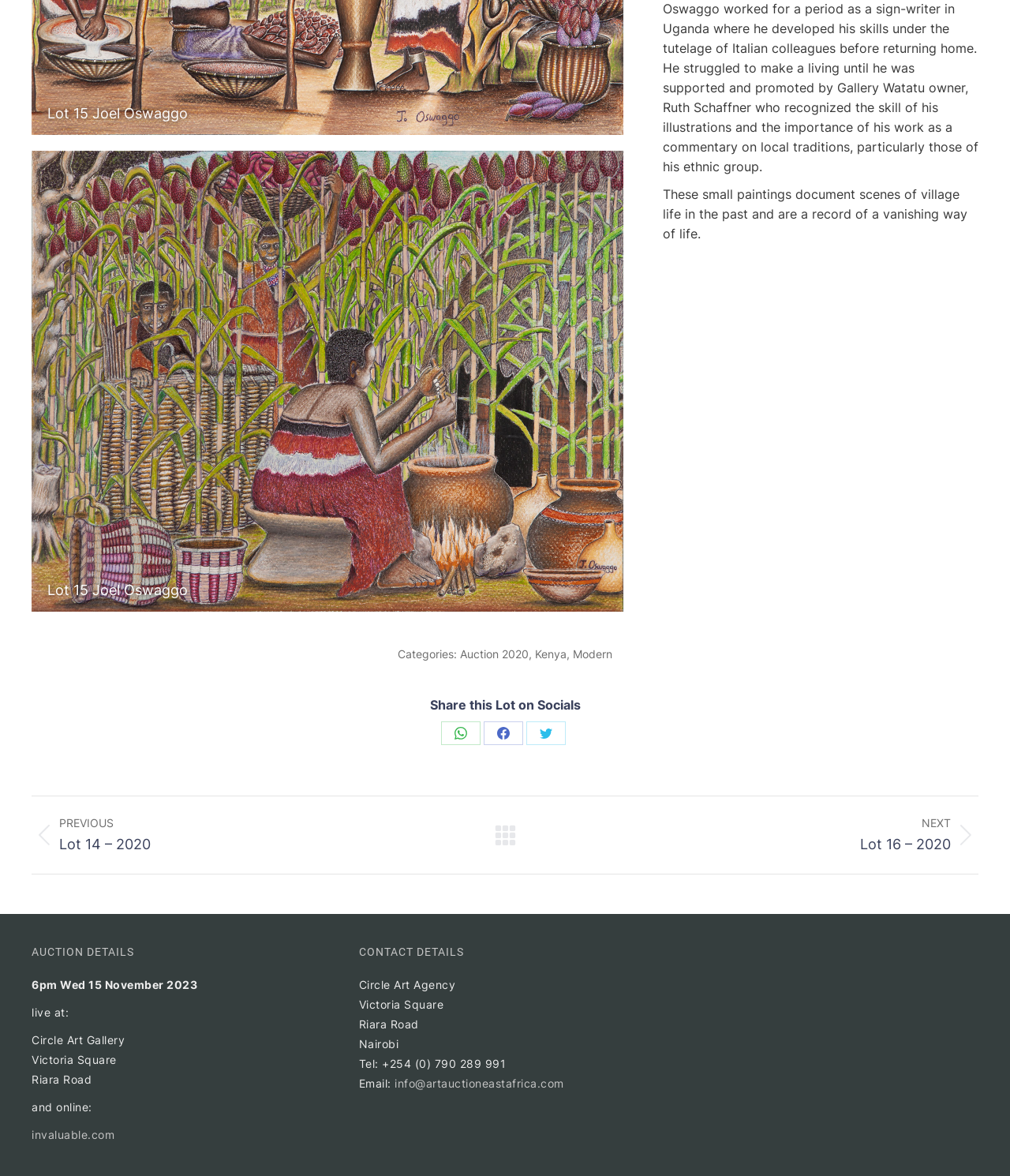Extract the bounding box coordinates of the UI element described by: "Original text of this message". The coordinates should include four float numbers ranging from 0 to 1, e.g., [left, top, right, bottom].

None